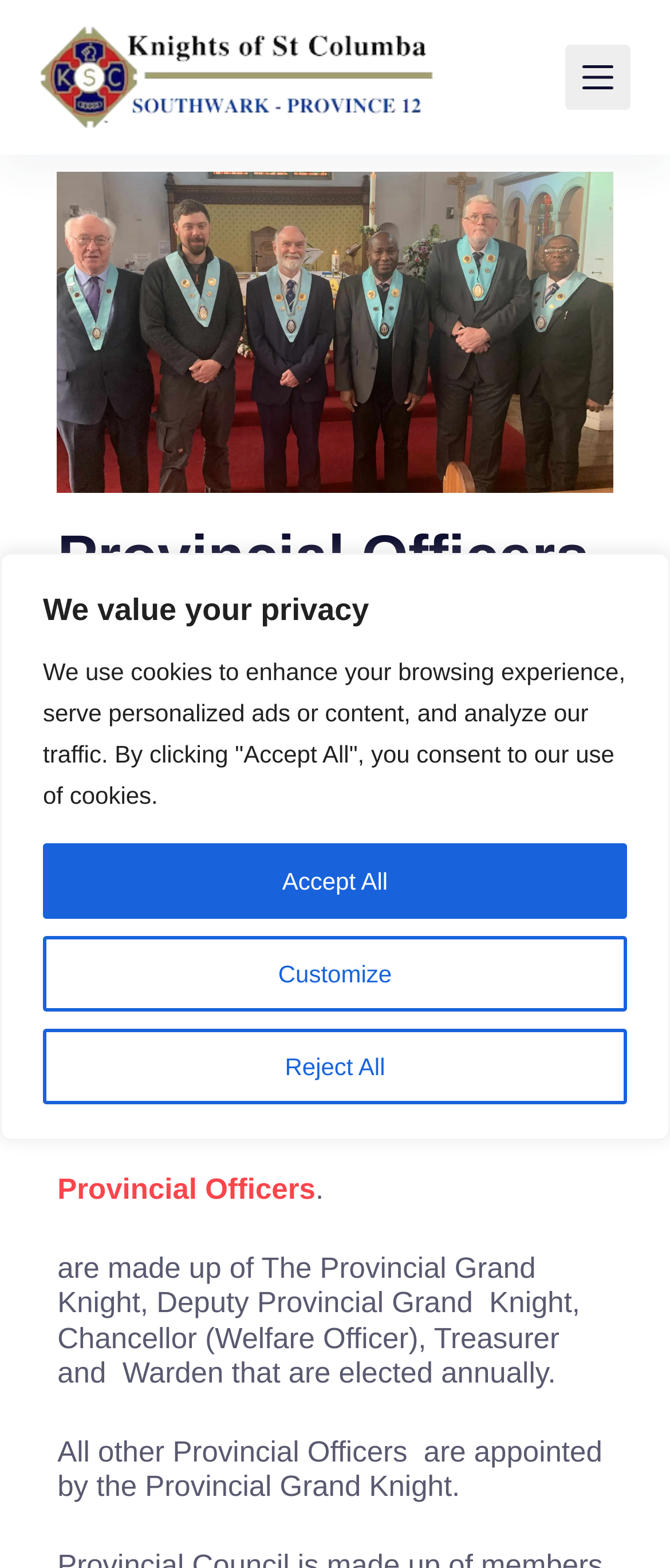What is the role of the Provincial Grand Knight?
Provide an in-depth and detailed answer to the question.

The role of the Provincial Grand Knight can be found in the StaticText element with the text 'are made up of The Provincial Grand Knight, Deputy Provincial Grand Knight, Chancellor (Welfare Officer), Treasurer and Warden that are elected annually'. This suggests that the Provincial Grand Knight is elected annually.